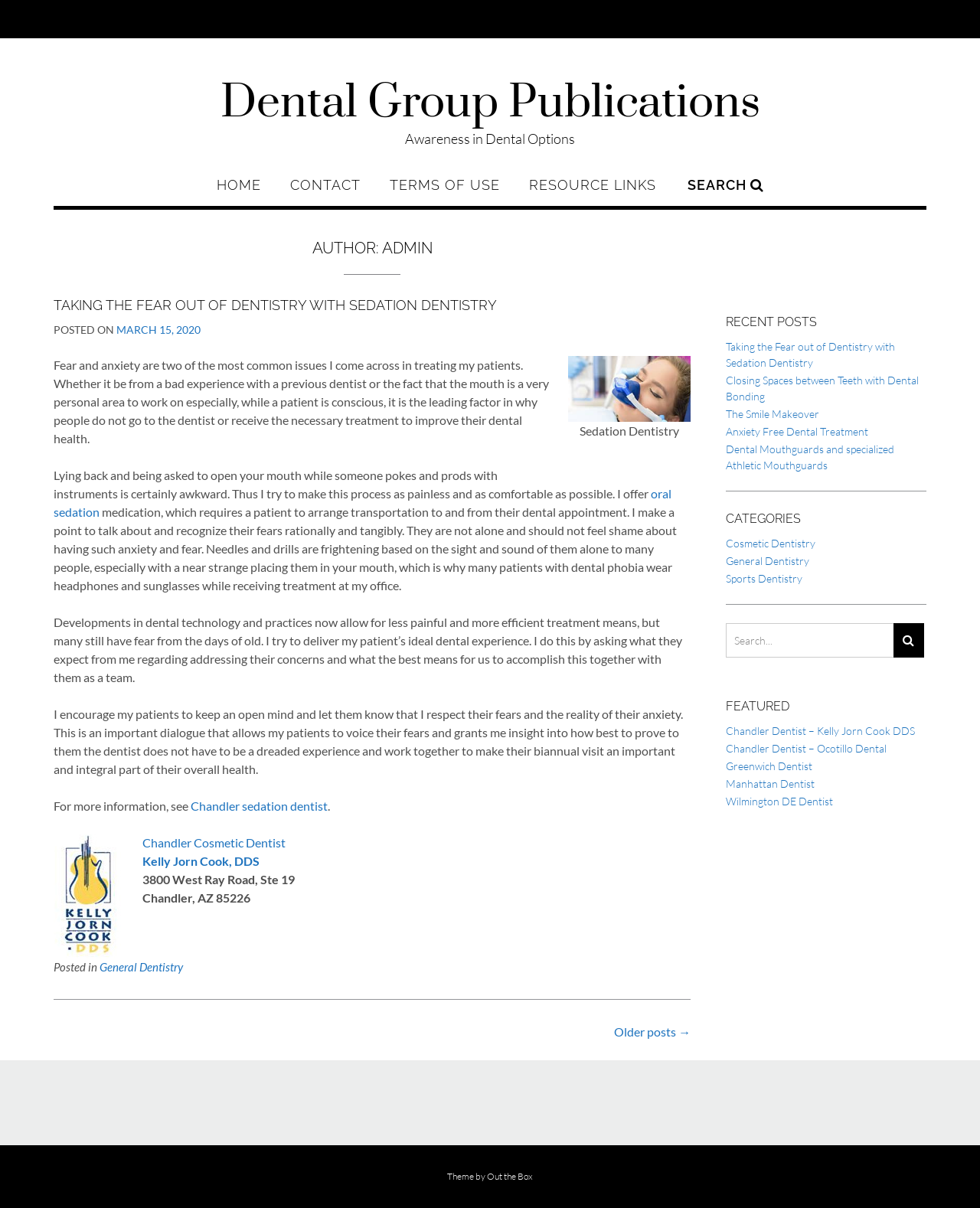Find and specify the bounding box coordinates that correspond to the clickable region for the instruction: "Explore the RECENT POSTS section".

[0.74, 0.259, 0.945, 0.274]